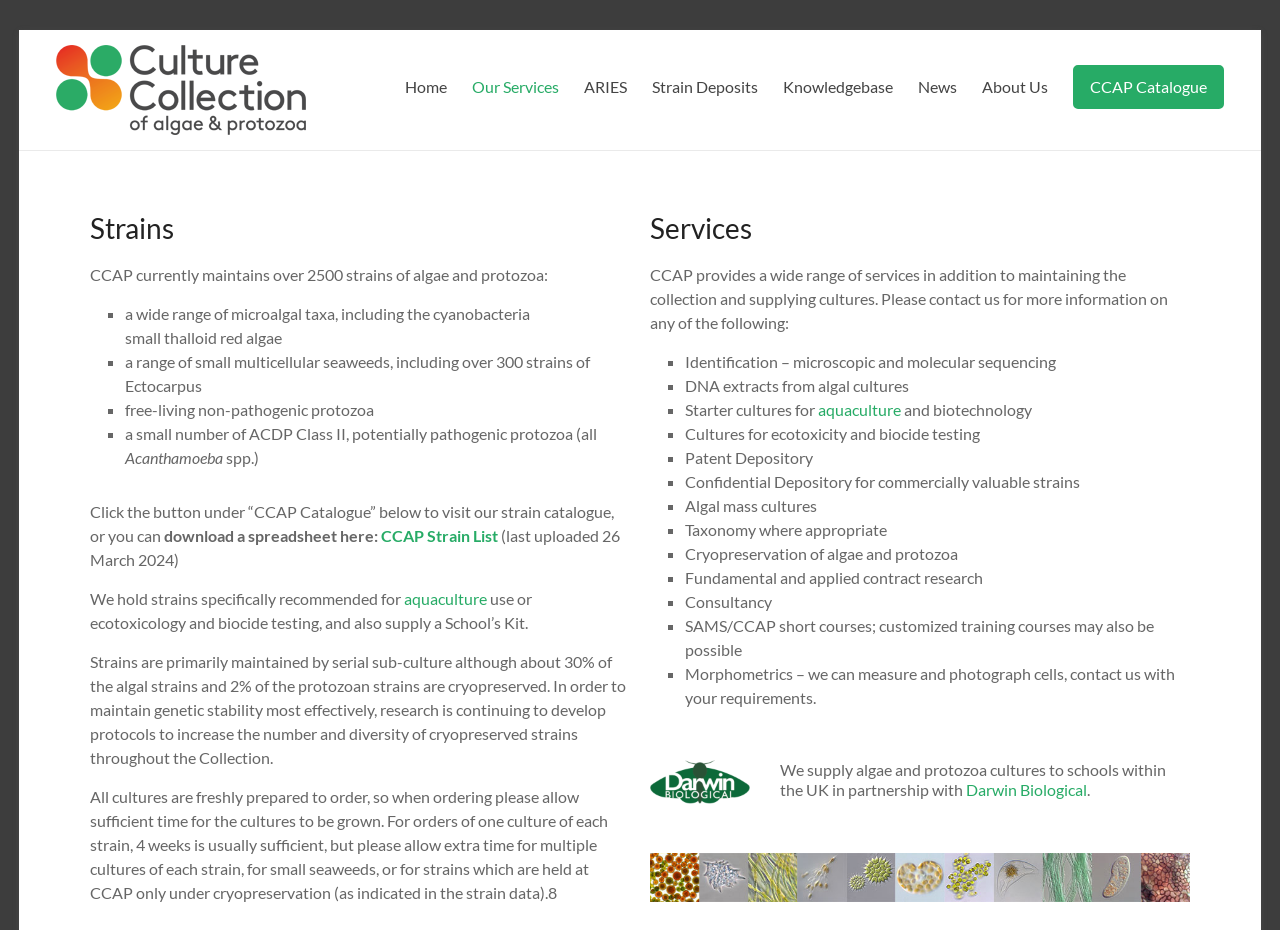Please identify the coordinates of the bounding box for the clickable region that will accomplish this instruction: "Visit the 'Home' page".

[0.316, 0.077, 0.349, 0.11]